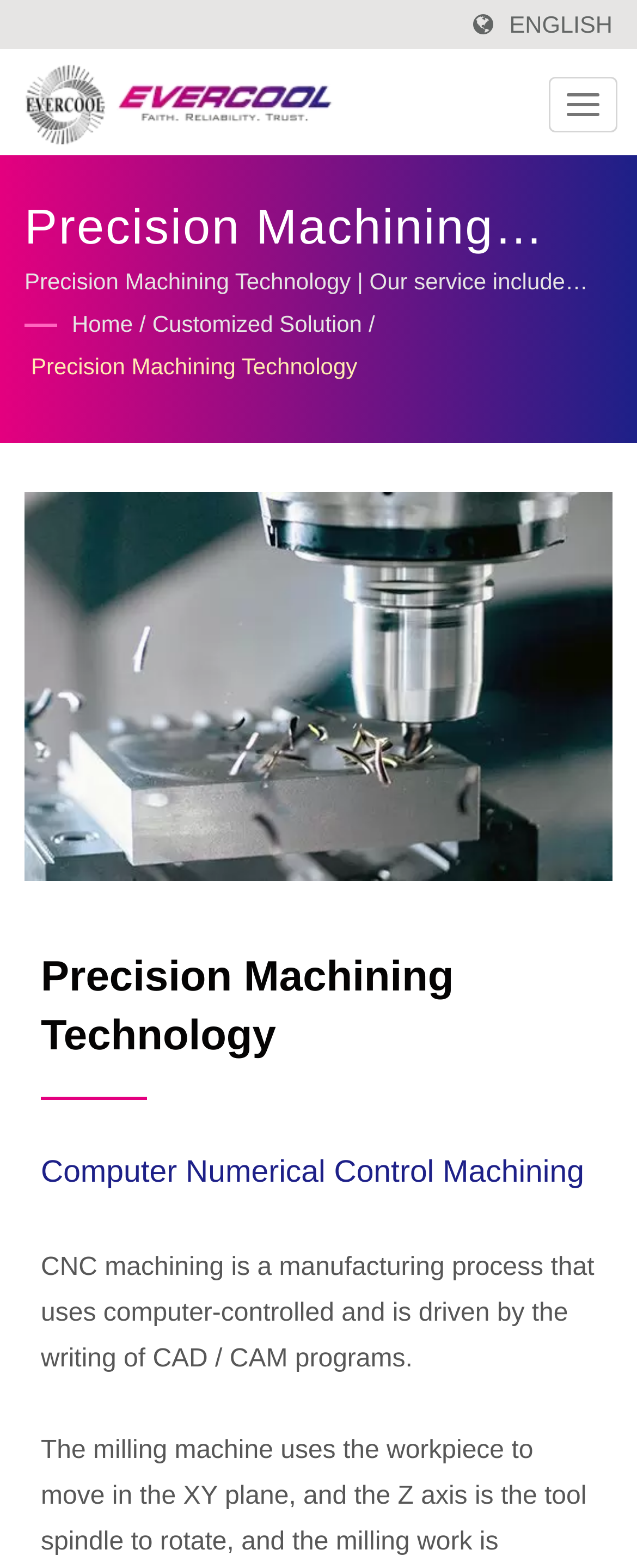What is the main service provided?
Look at the image and answer the question with a single word or phrase.

Precision Machining Technology